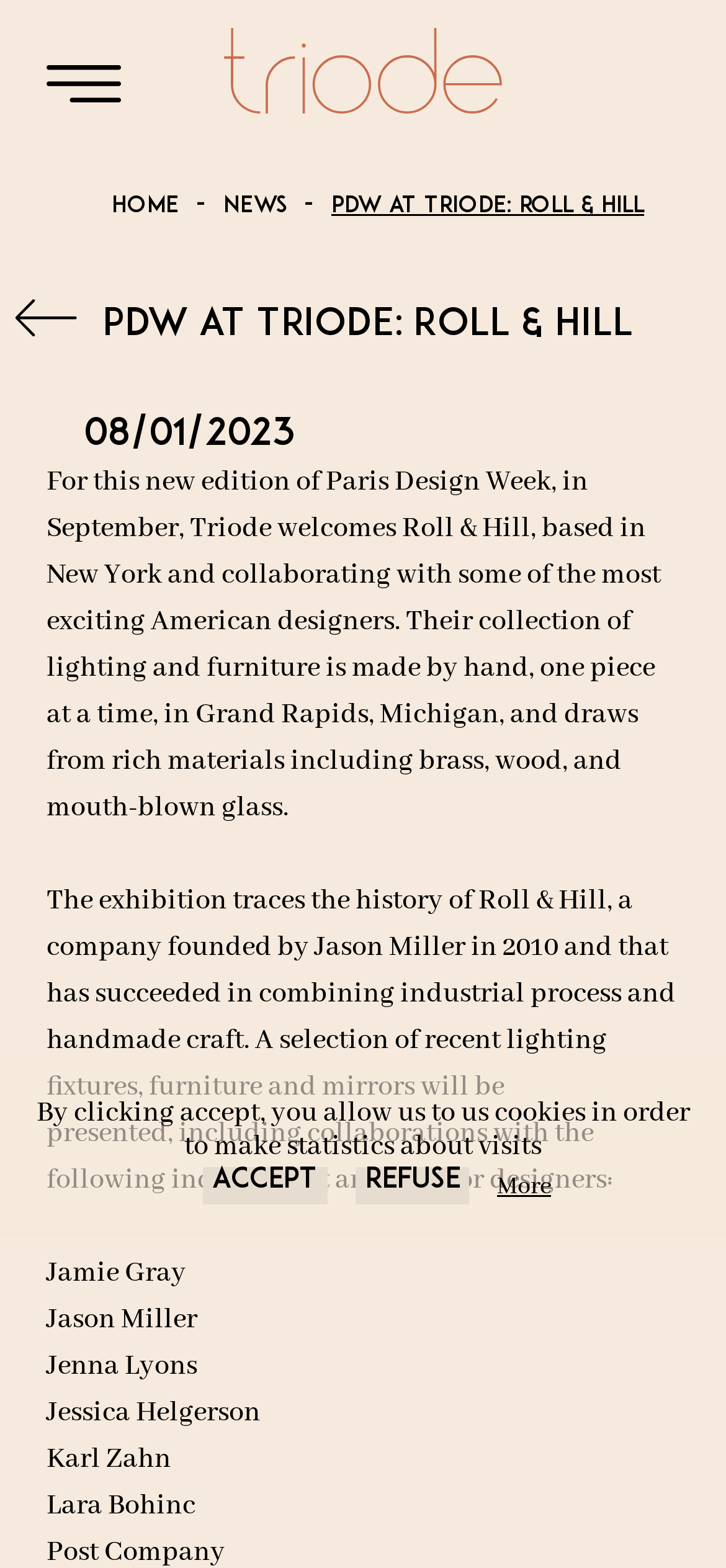Pinpoint the bounding box coordinates of the area that must be clicked to complete this instruction: "Read NEWS".

[0.308, 0.125, 0.395, 0.139]